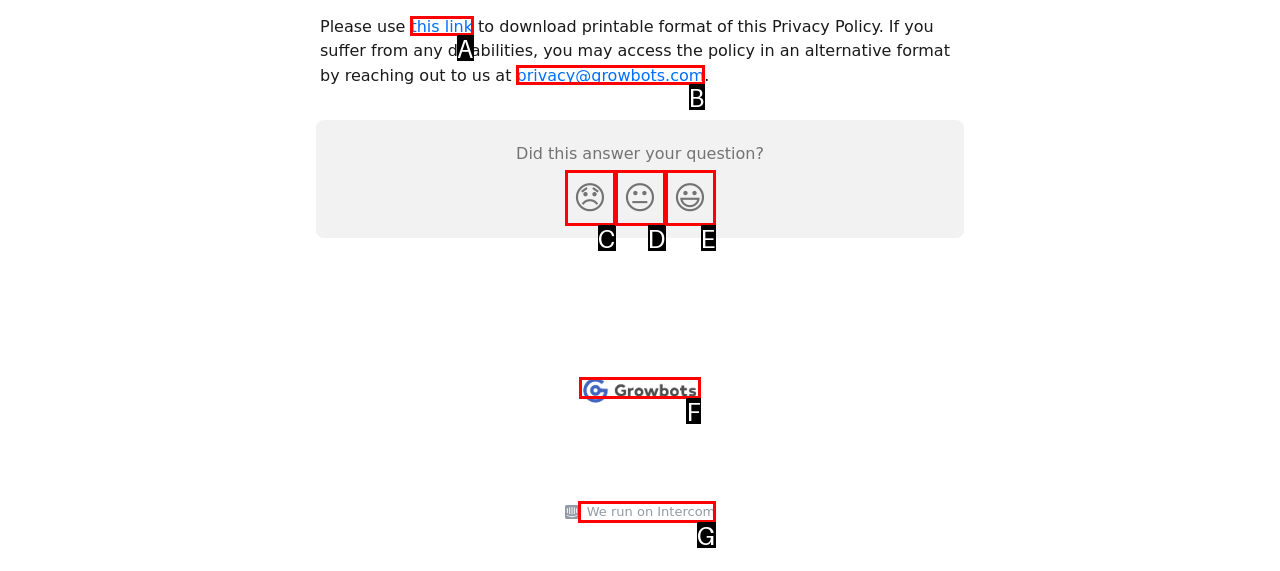Choose the HTML element that best fits the description: 😞. Answer with the option's letter directly.

C